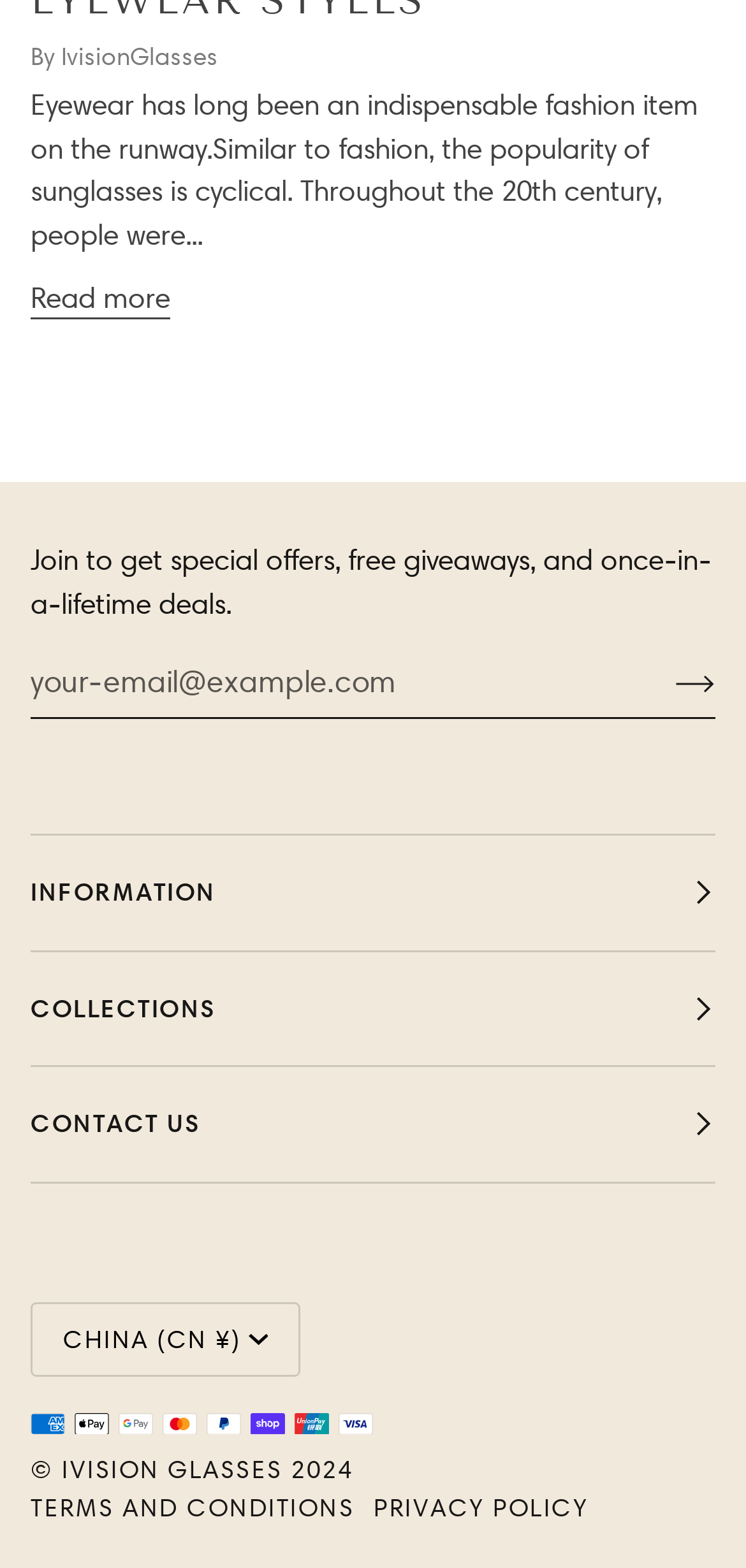Determine the bounding box coordinates of the clickable region to carry out the instruction: "View the next page".

None